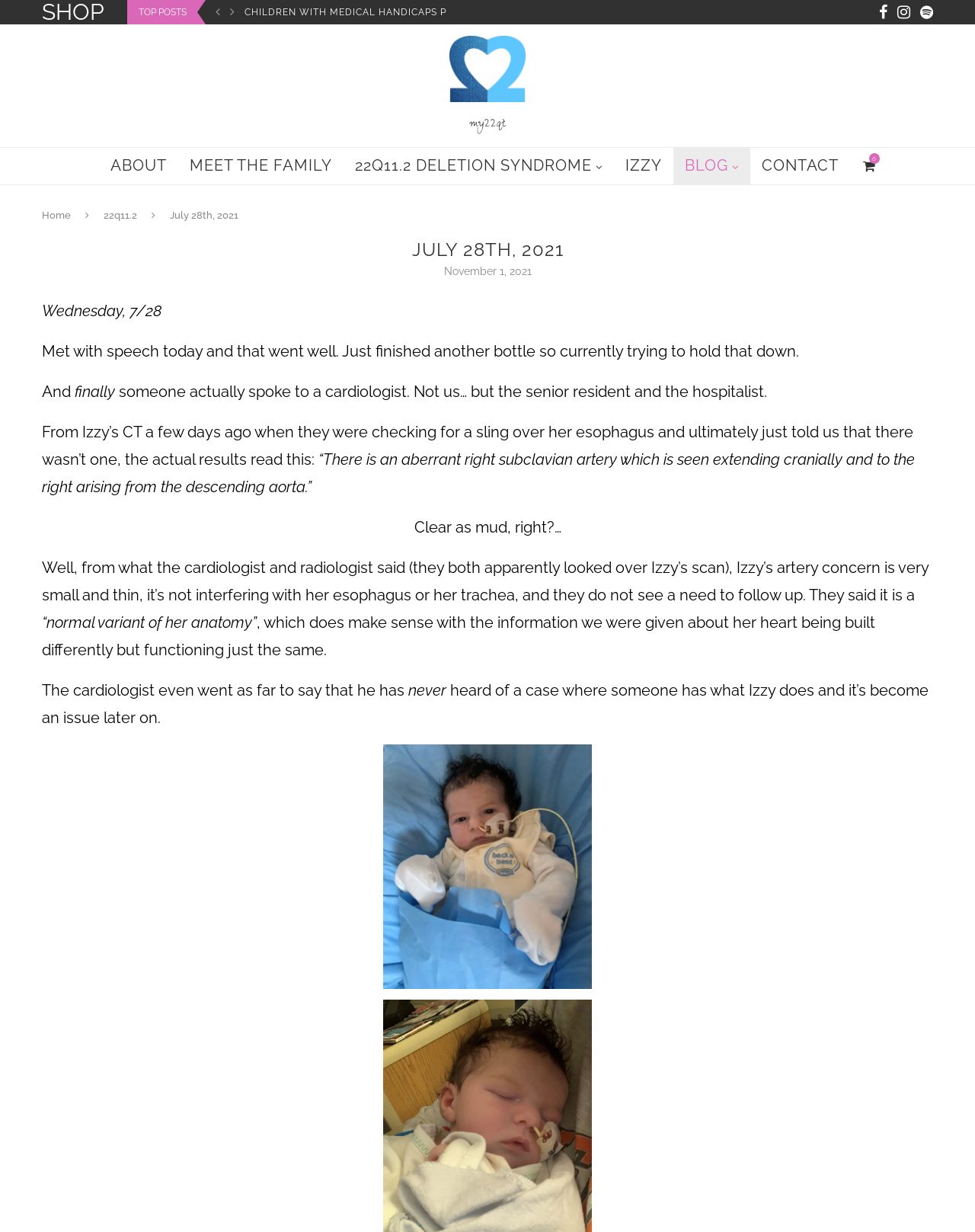What is the purpose of the 'SHOP' link?
Carefully examine the image and provide a detailed answer to the question.

I deduced the answer by looking at the link element with the text 'SHOP', which is typically used to navigate to an e-commerce section of a website.